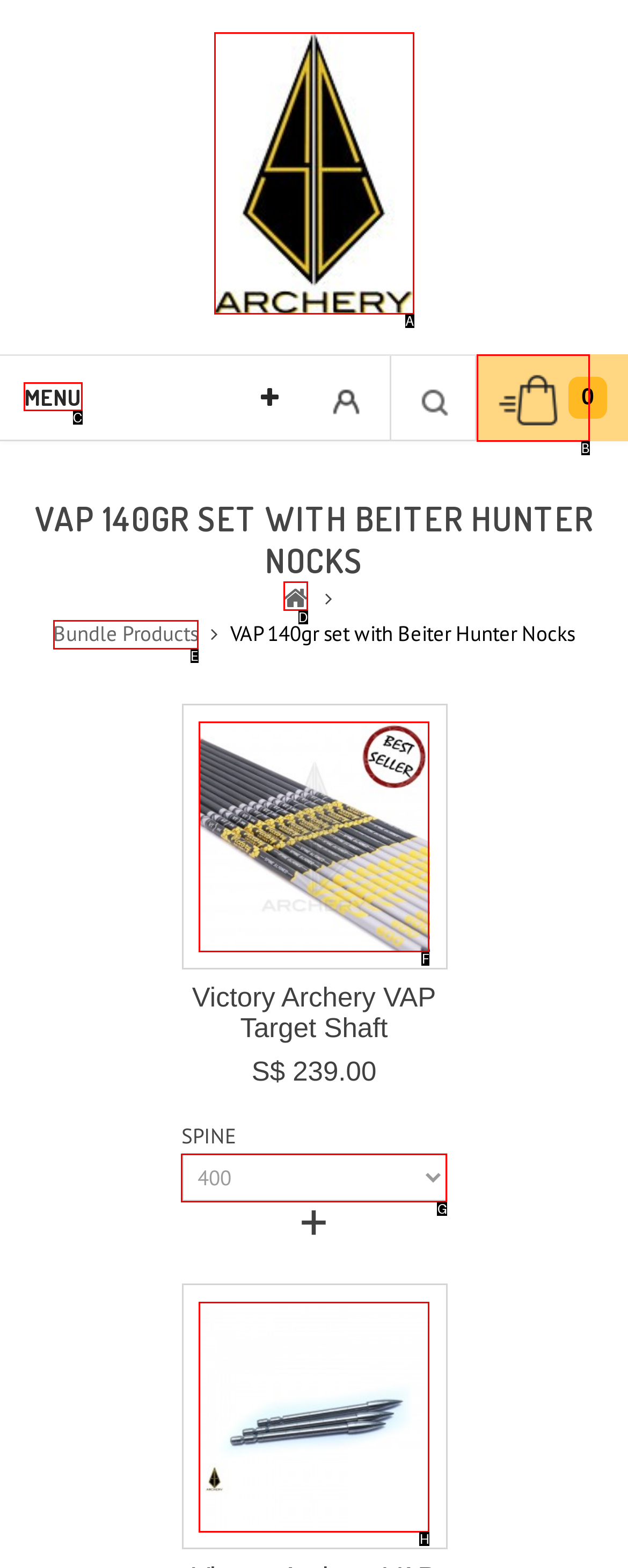From the given options, indicate the letter that corresponds to the action needed to complete this task: Open MENU. Respond with only the letter.

C